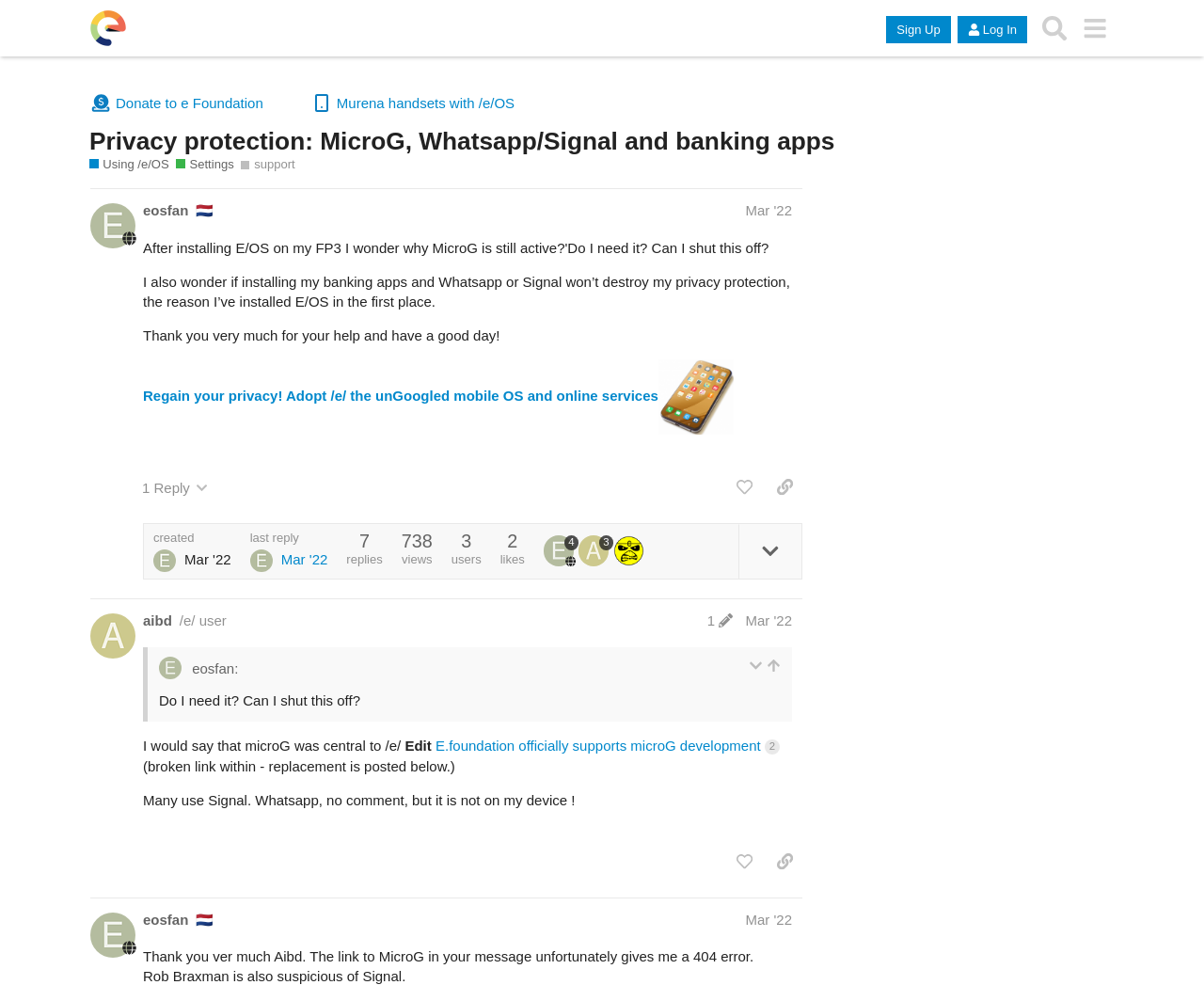Please determine the bounding box coordinates of the element's region to click for the following instruction: "View the post by eosfan".

[0.075, 0.191, 0.79, 0.607]